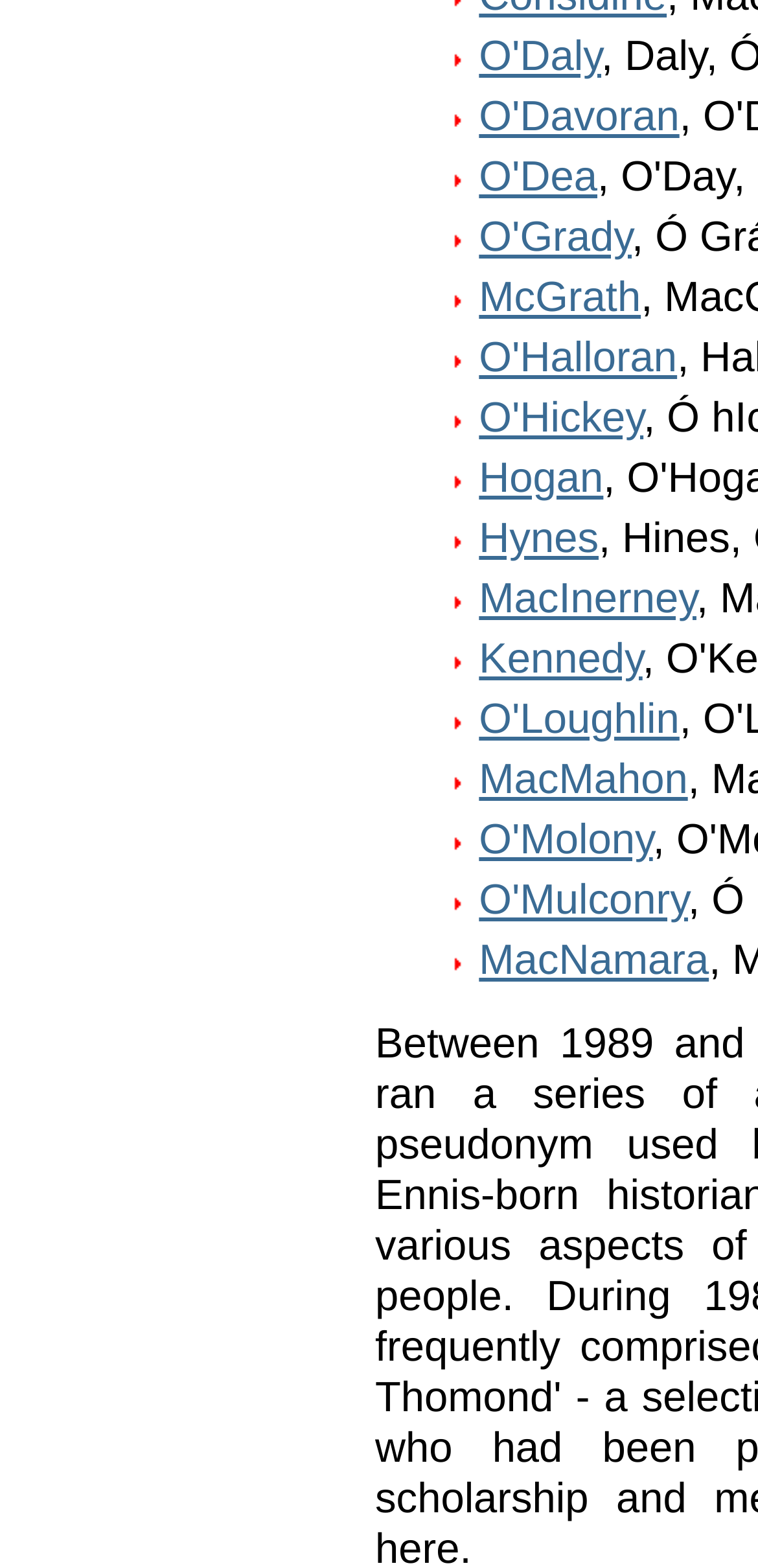Locate the bounding box of the UI element defined by this description: "Kennedy". The coordinates should be given as four float numbers between 0 and 1, formatted as [left, top, right, bottom].

[0.632, 0.404, 0.848, 0.435]